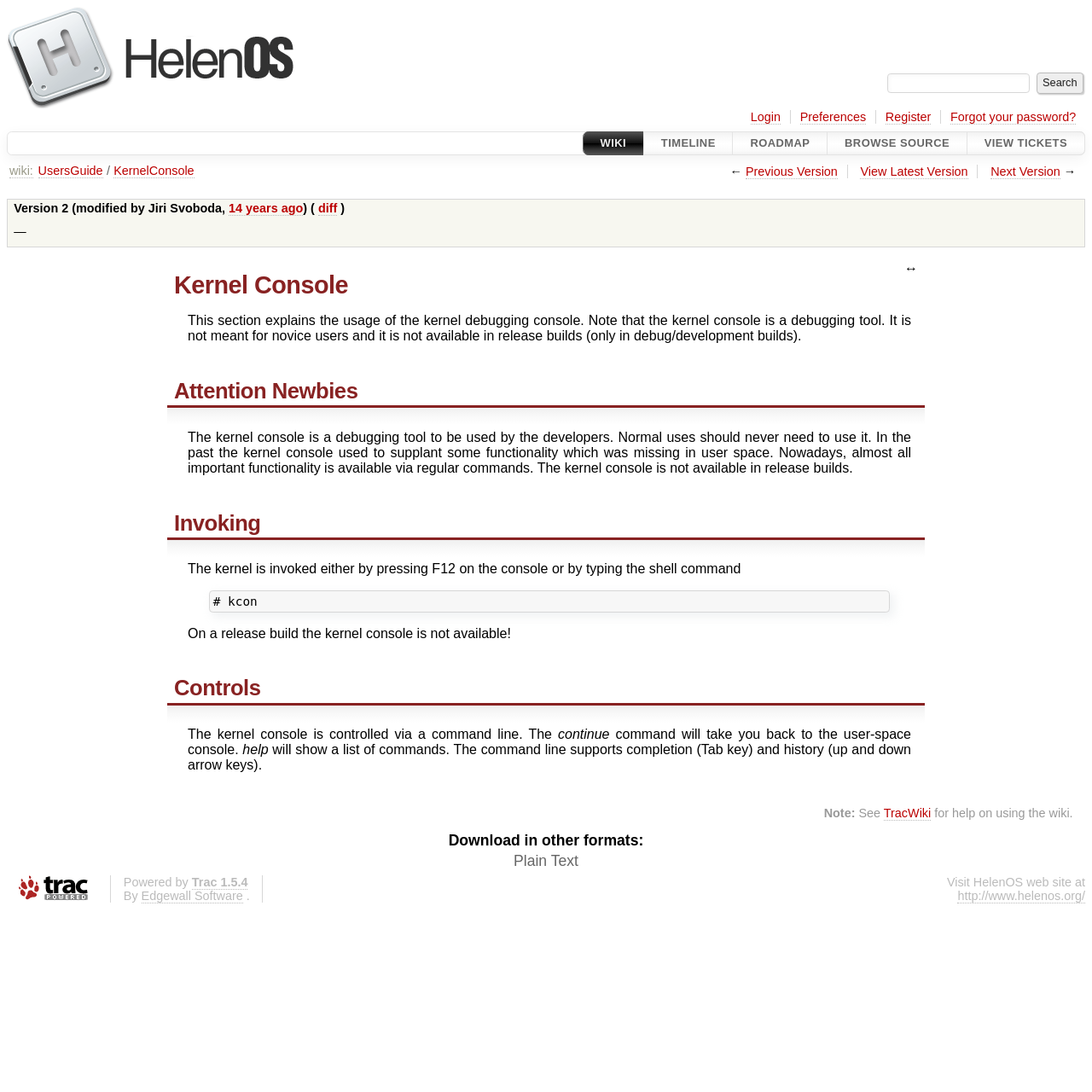Specify the bounding box coordinates of the area to click in order to follow the given instruction: "View the wiki page."

[0.534, 0.12, 0.589, 0.142]